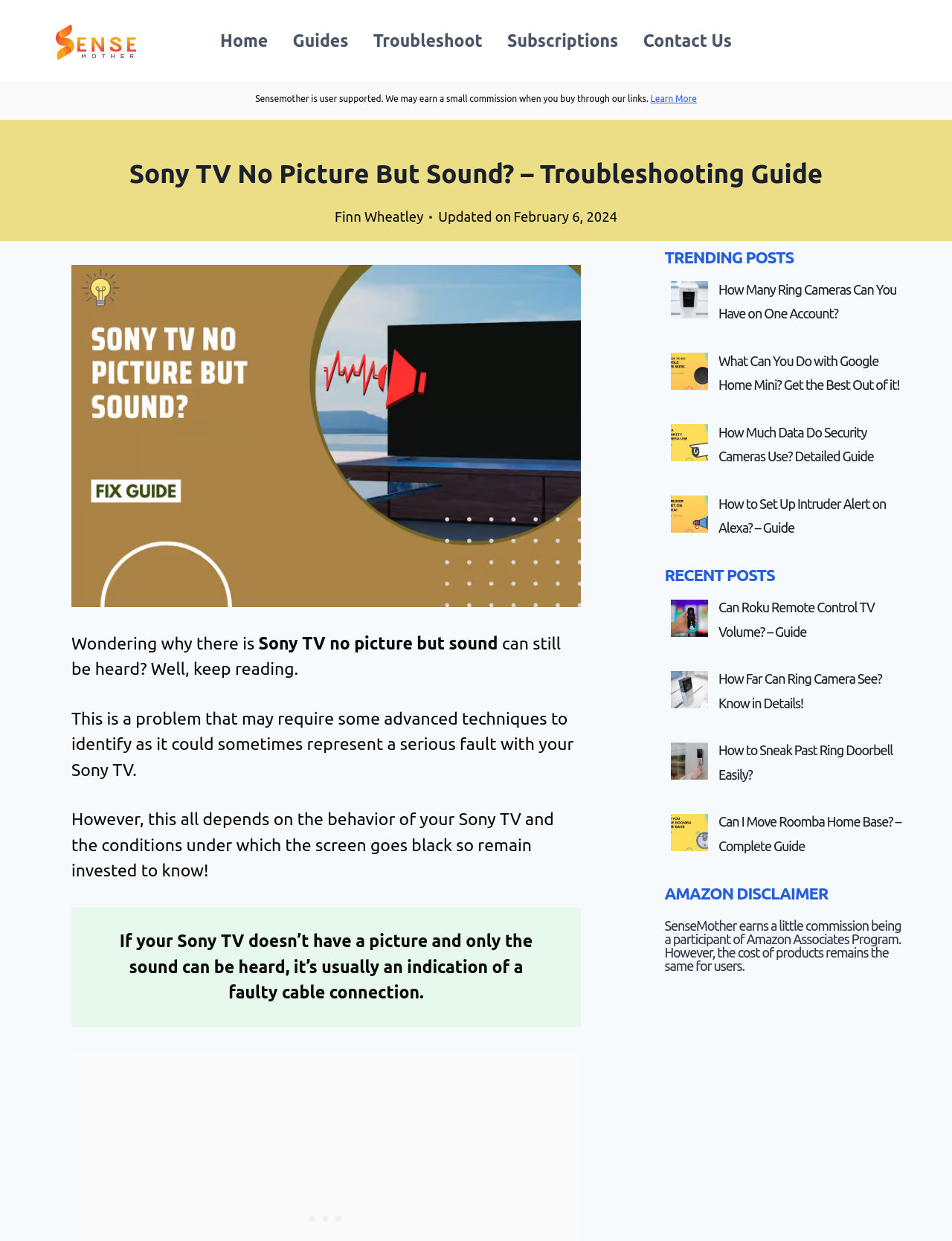Who is the author of the main article?
Answer the question in a detailed and comprehensive manner.

The author's name can be found below the main heading, where it is written 'Finn Wheatley' with a link to the author's profile.